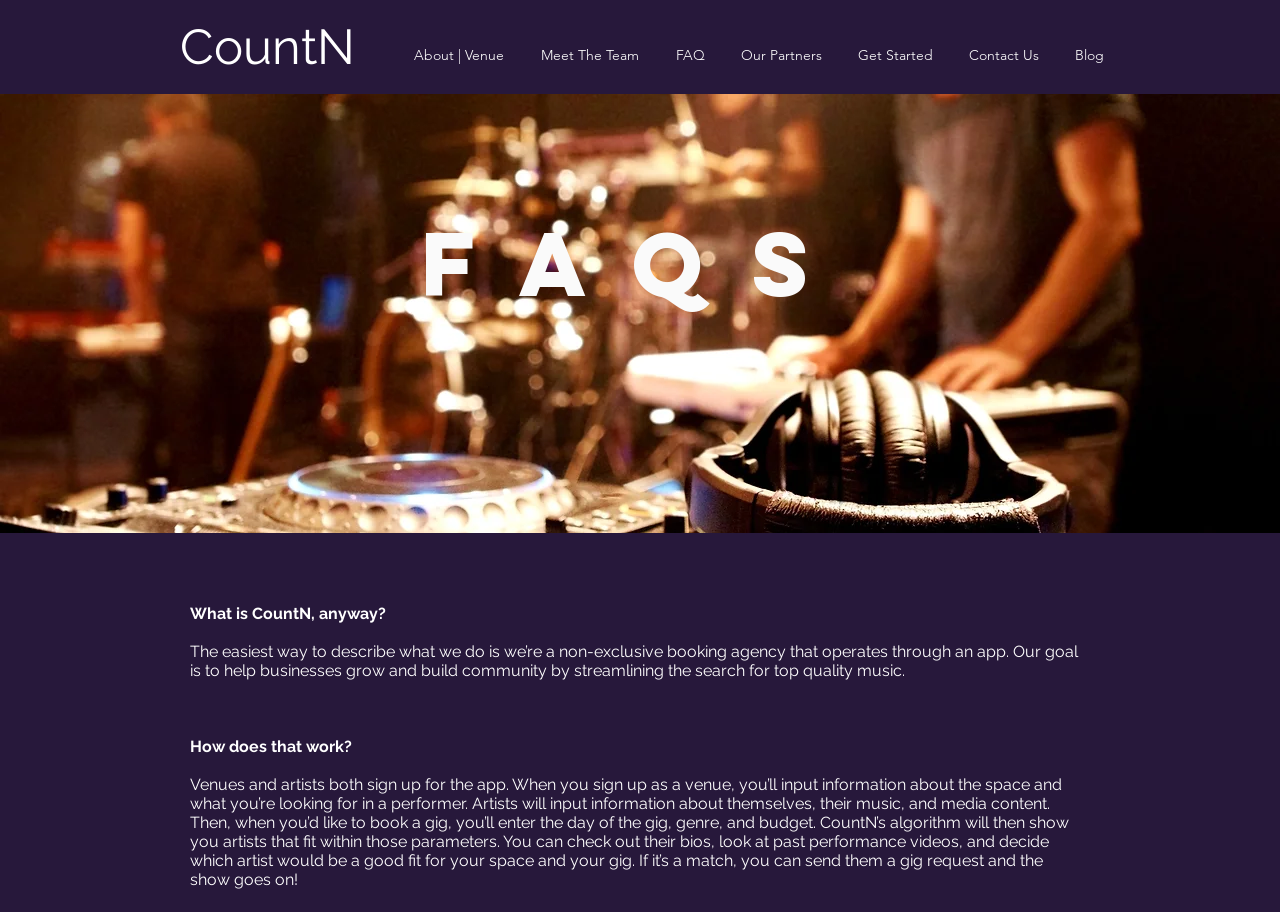Locate the bounding box coordinates of the element to click to perform the following action: 'visit blog'. The coordinates should be given as four float values between 0 and 1, in the form of [left, top, right, bottom].

[0.826, 0.036, 0.877, 0.066]